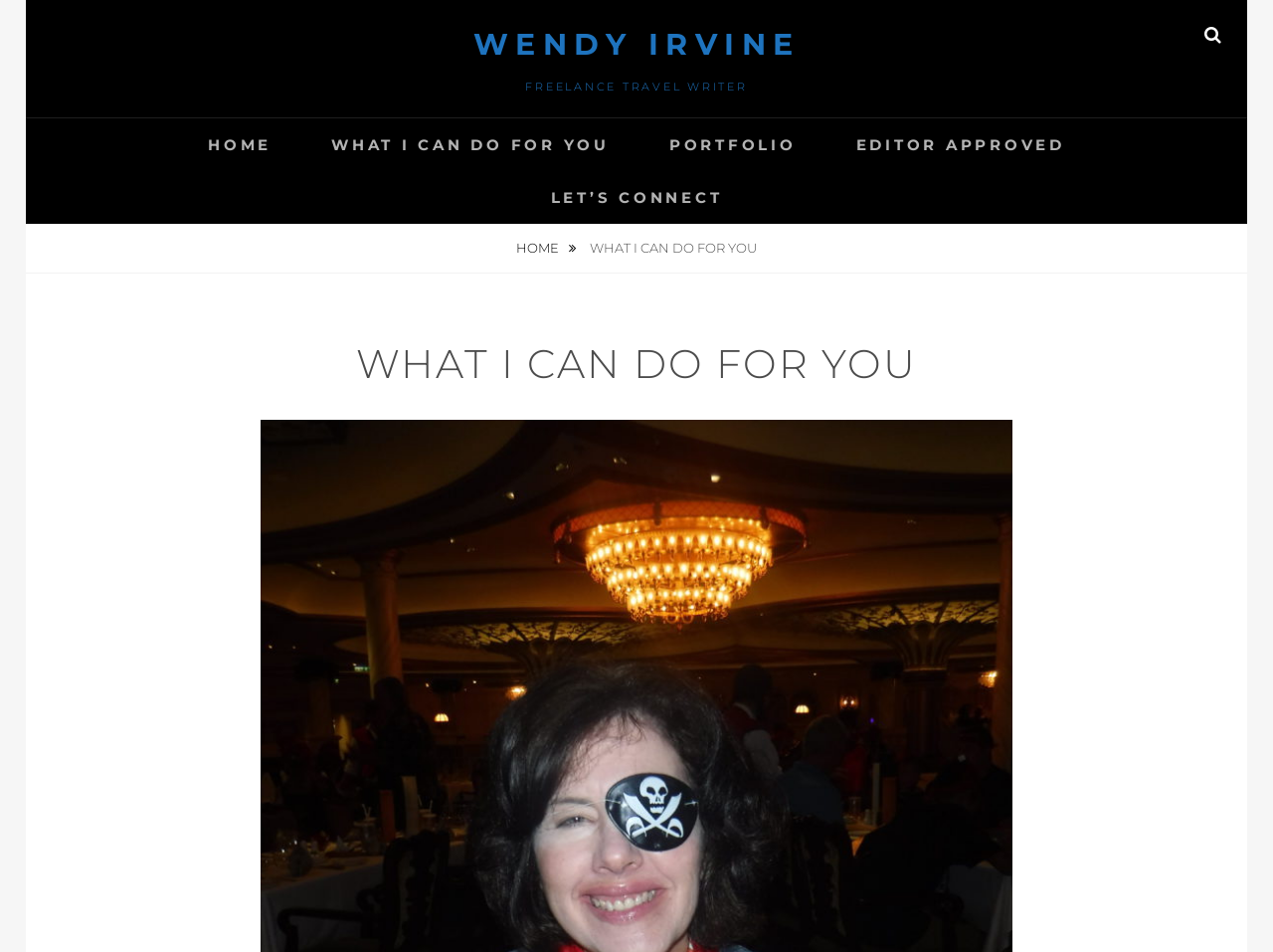Please find the bounding box for the following UI element description. Provide the coordinates in (top-left x, top-left y, bottom-right x, bottom-right y) format, with values between 0 and 1: Search

[0.926, 0.0, 0.98, 0.073]